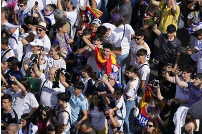What are the fans celebrating? Refer to the image and provide a one-word or short phrase answer.

A sporting event